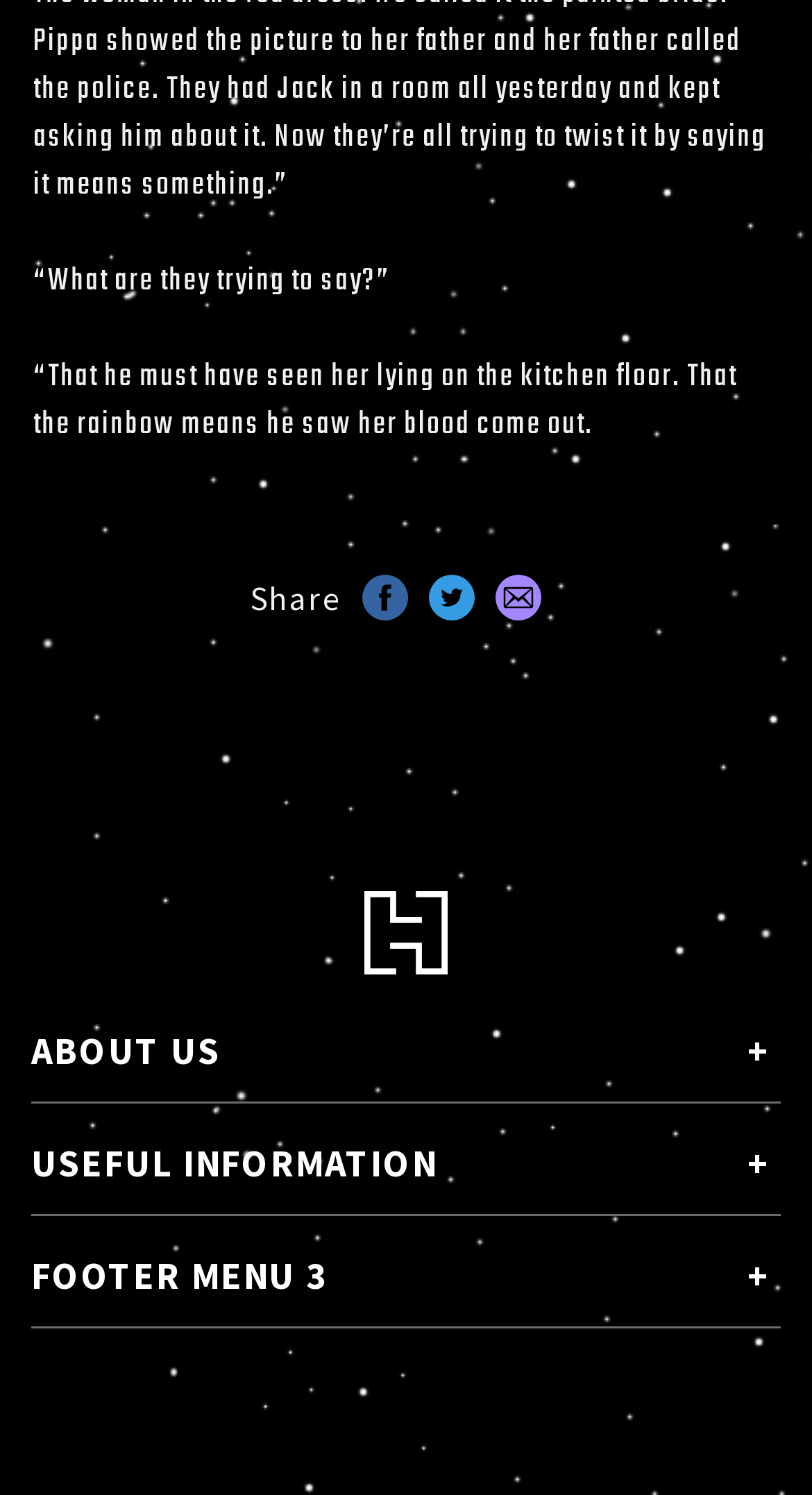Please determine the bounding box coordinates for the UI element described here. Use the format (top-left x, top-left y, bottom-right x, bottom-right y) with values bounded between 0 and 1: Pensions

[0.038, 0.943, 0.182, 0.971]